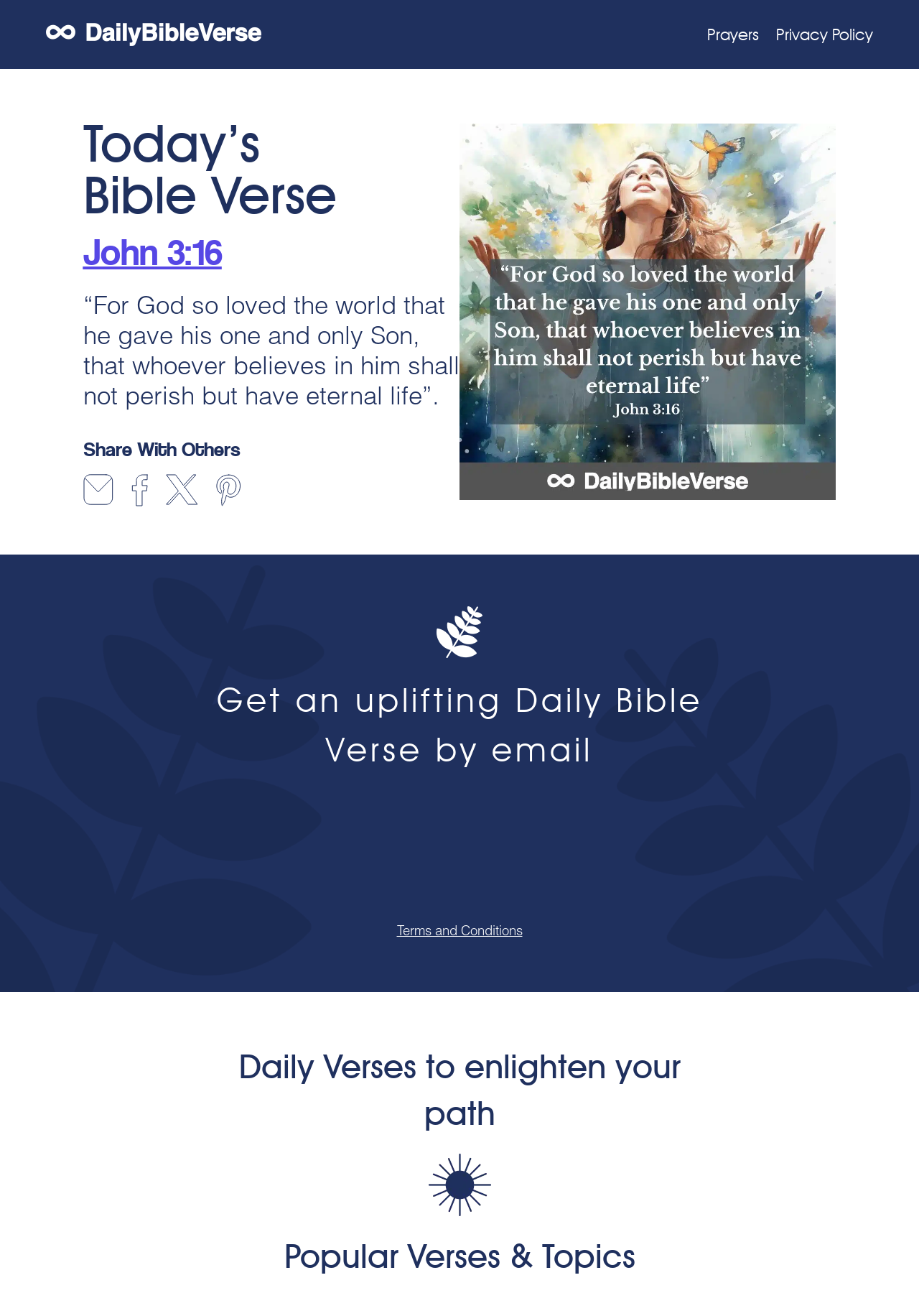Find the bounding box coordinates for the HTML element described in this sentence: "Prayers". Provide the coordinates as four float numbers between 0 and 1, in the format [left, top, right, bottom].

[0.77, 0.017, 0.826, 0.035]